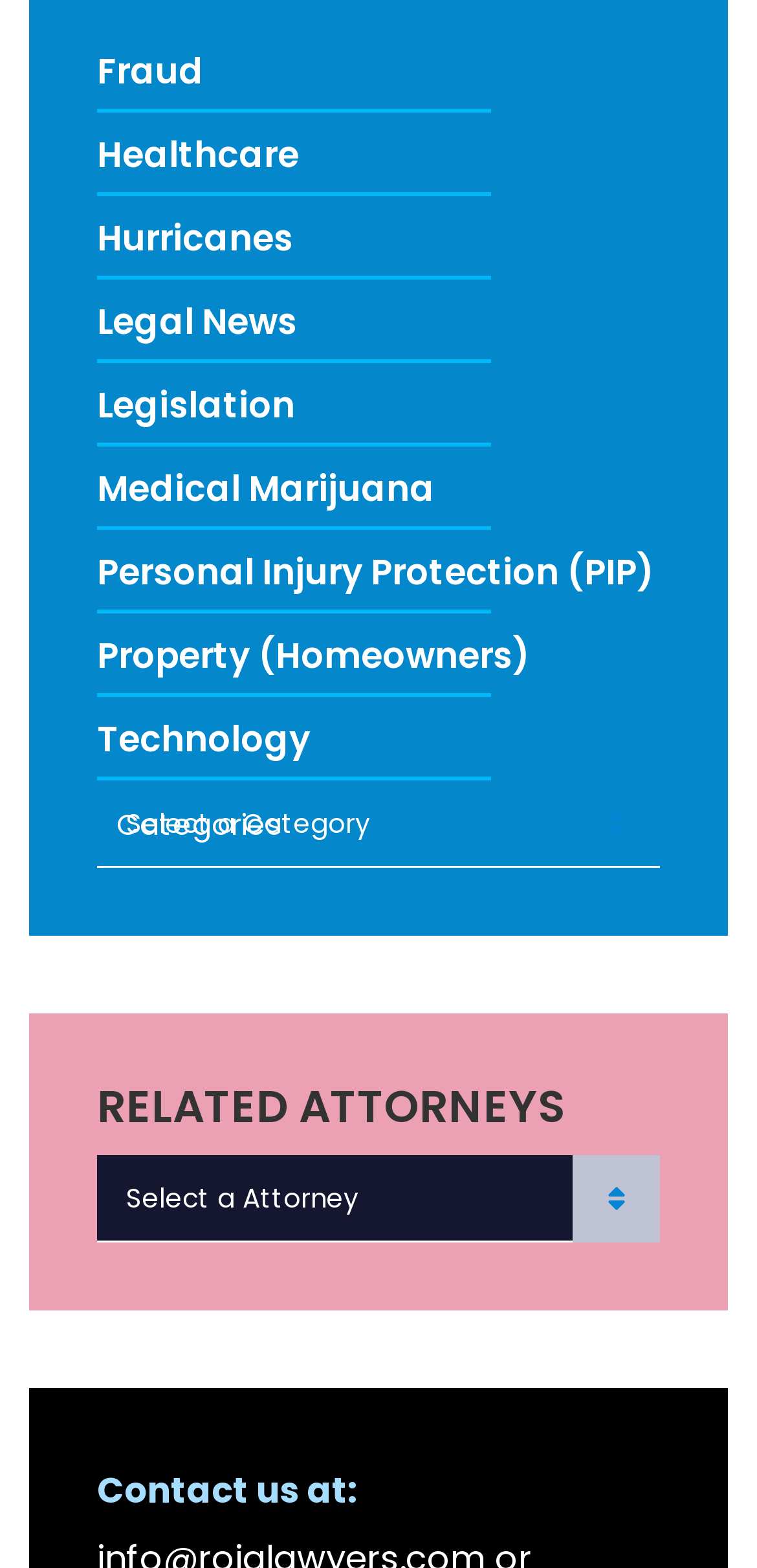Determine the bounding box coordinates of the clickable area required to perform the following instruction: "Read about fraud". The coordinates should be represented as four float numbers between 0 and 1: [left, top, right, bottom].

[0.128, 0.029, 0.872, 0.062]